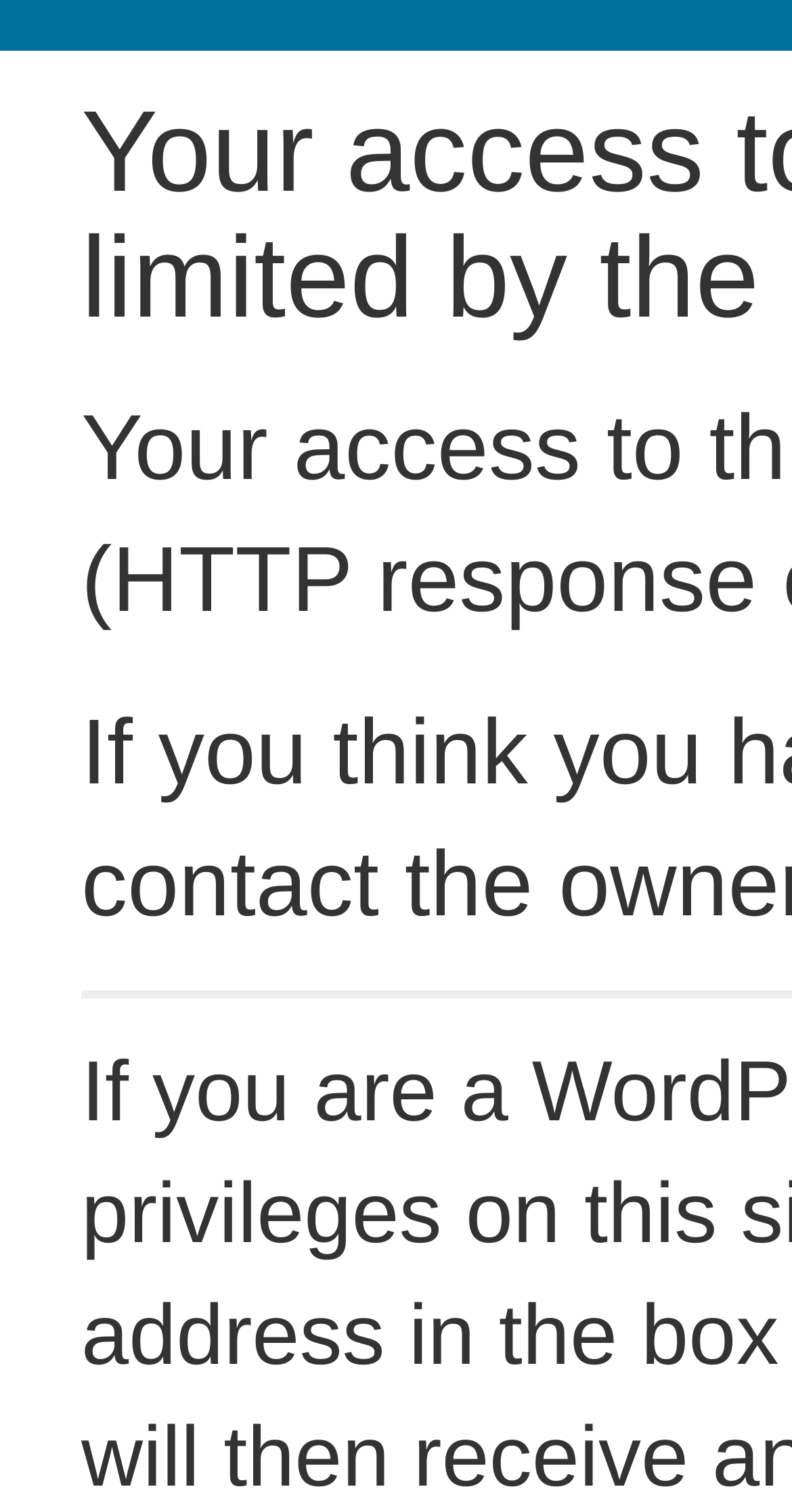Locate and extract the headline of this webpage.

Your access to this site has been limited by the site owner